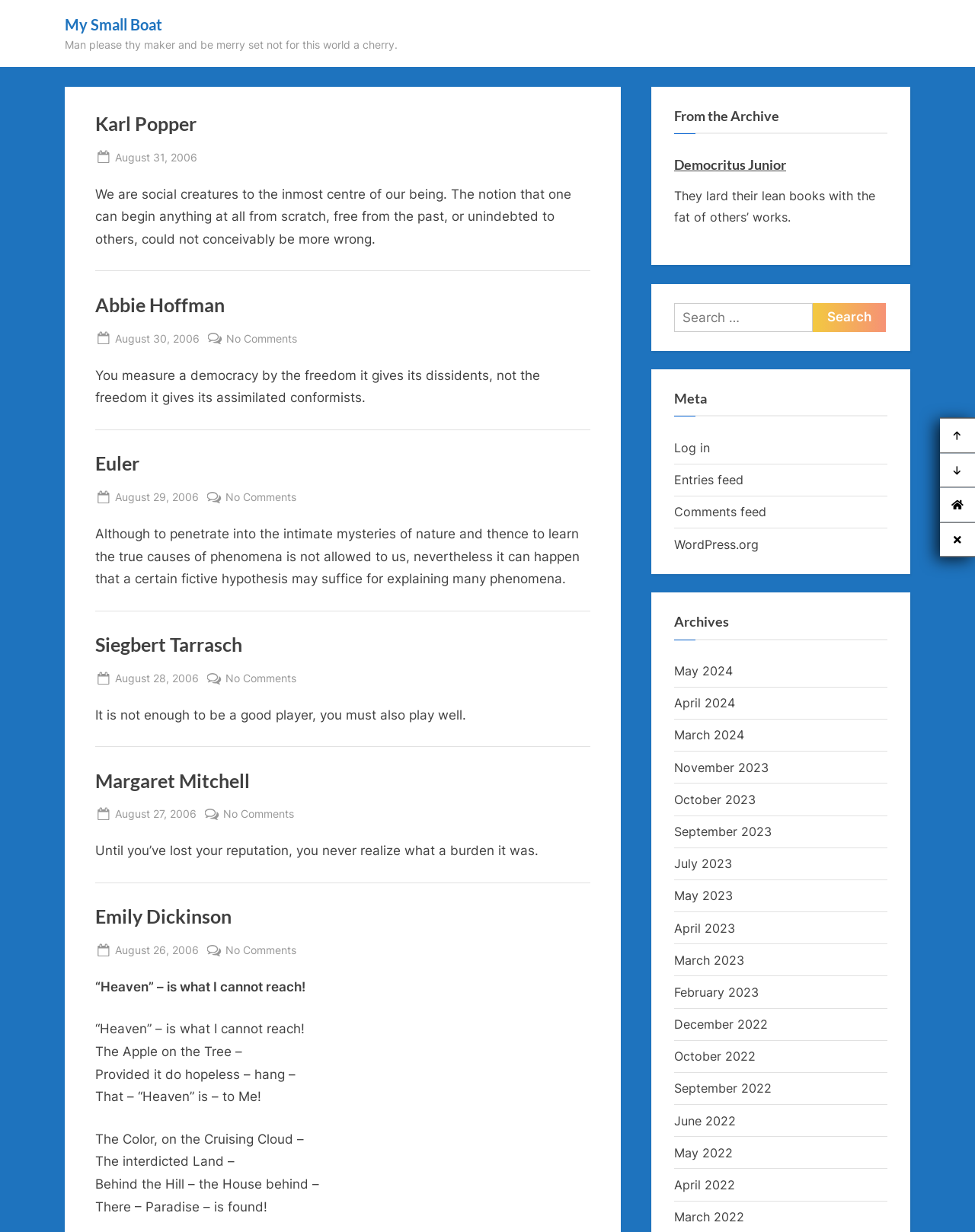Can you provide the bounding box coordinates for the element that should be clicked to implement the instruction: "View the article about Emily Dickinson"?

[0.098, 0.735, 0.238, 0.753]